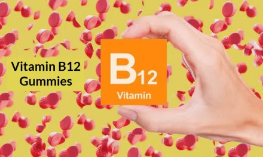What is the product being showcased?
Using the visual information, respond with a single word or phrase.

Vitamin B12 Gummies